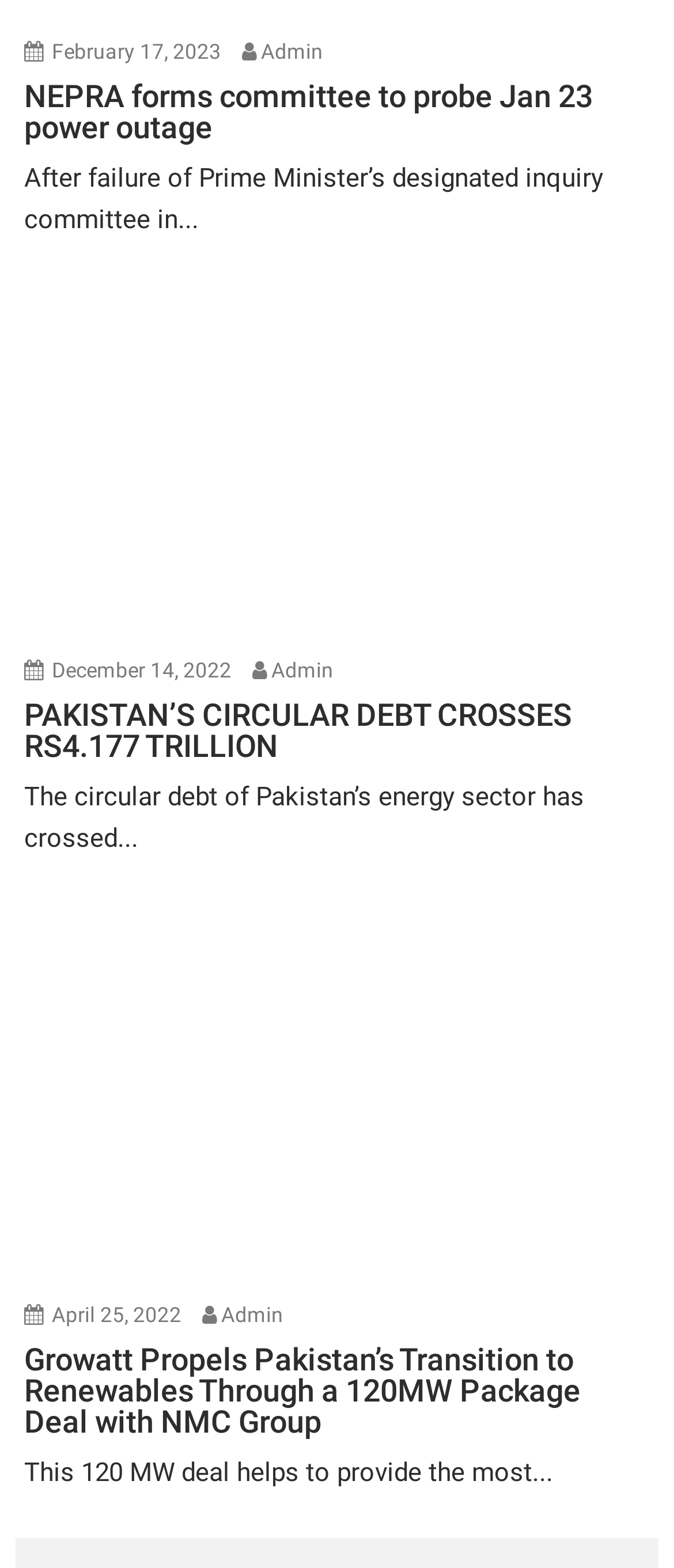Please locate the UI element described by "Admin" and provide its bounding box coordinates.

[0.387, 0.025, 0.479, 0.041]